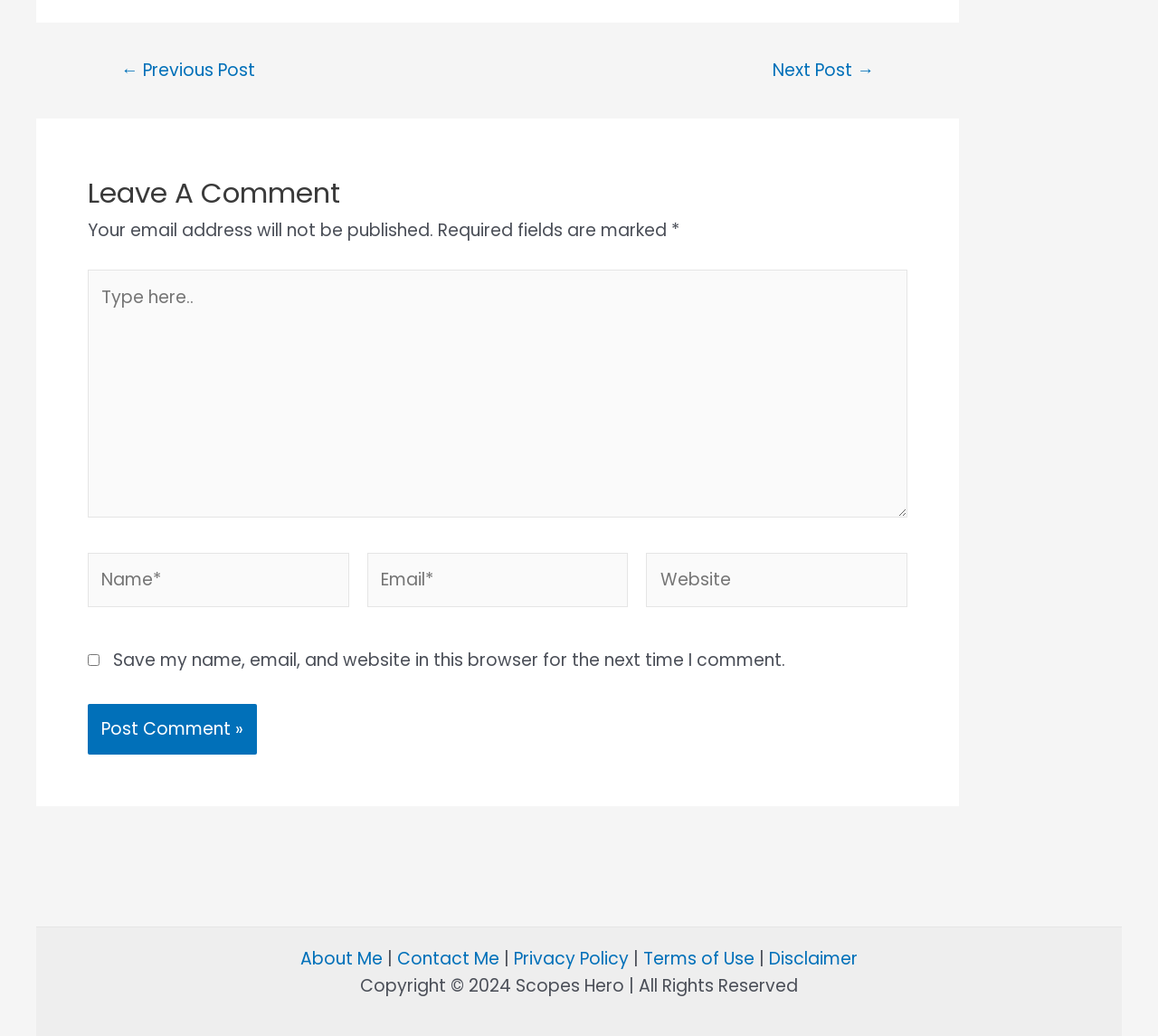Examine the image and give a thorough answer to the following question:
What is the purpose of the links at the bottom of the webpage? 

The links at the bottom of the webpage, such as 'About Me', 'Contact Me', 'Privacy Policy', and others, are used to navigate to other pages on the website. These links provide additional information or services related to the website.